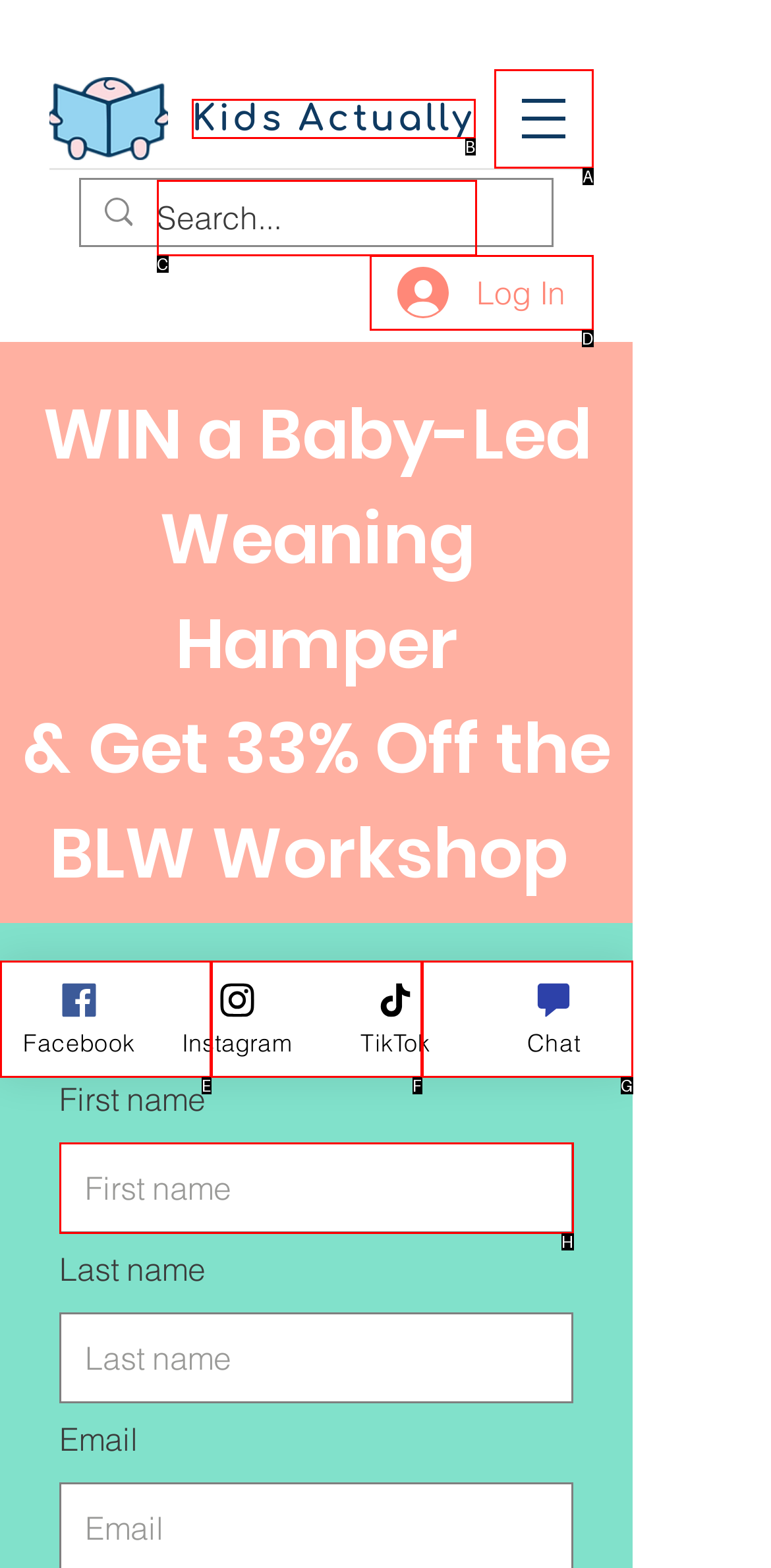Given the description: Kids Actually, identify the matching option. Answer with the corresponding letter.

B